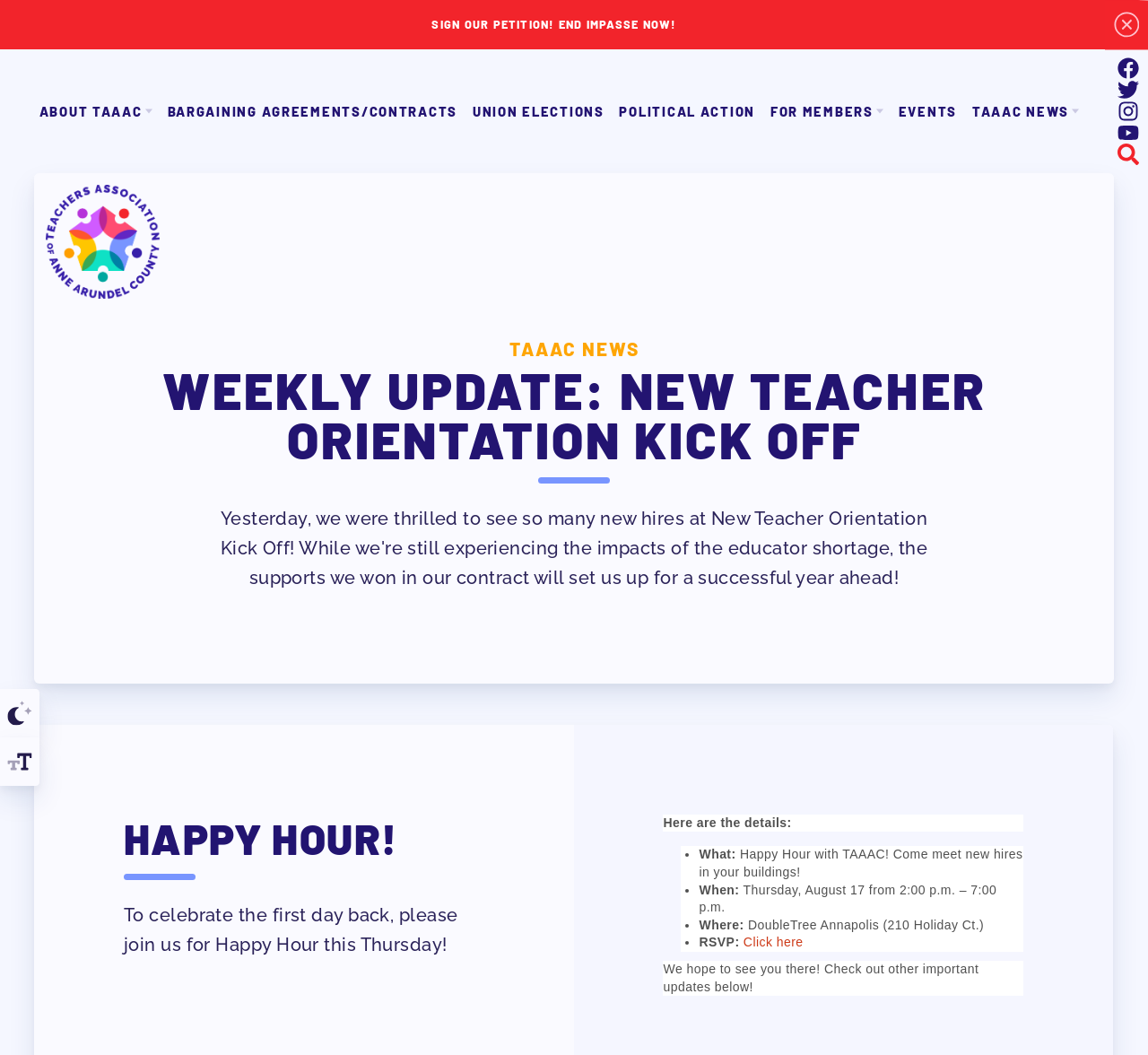Show me the bounding box coordinates of the clickable region to achieve the task as per the instruction: "Check out the 'HAPPY HOUR!' event".

[0.108, 0.776, 0.422, 0.814]